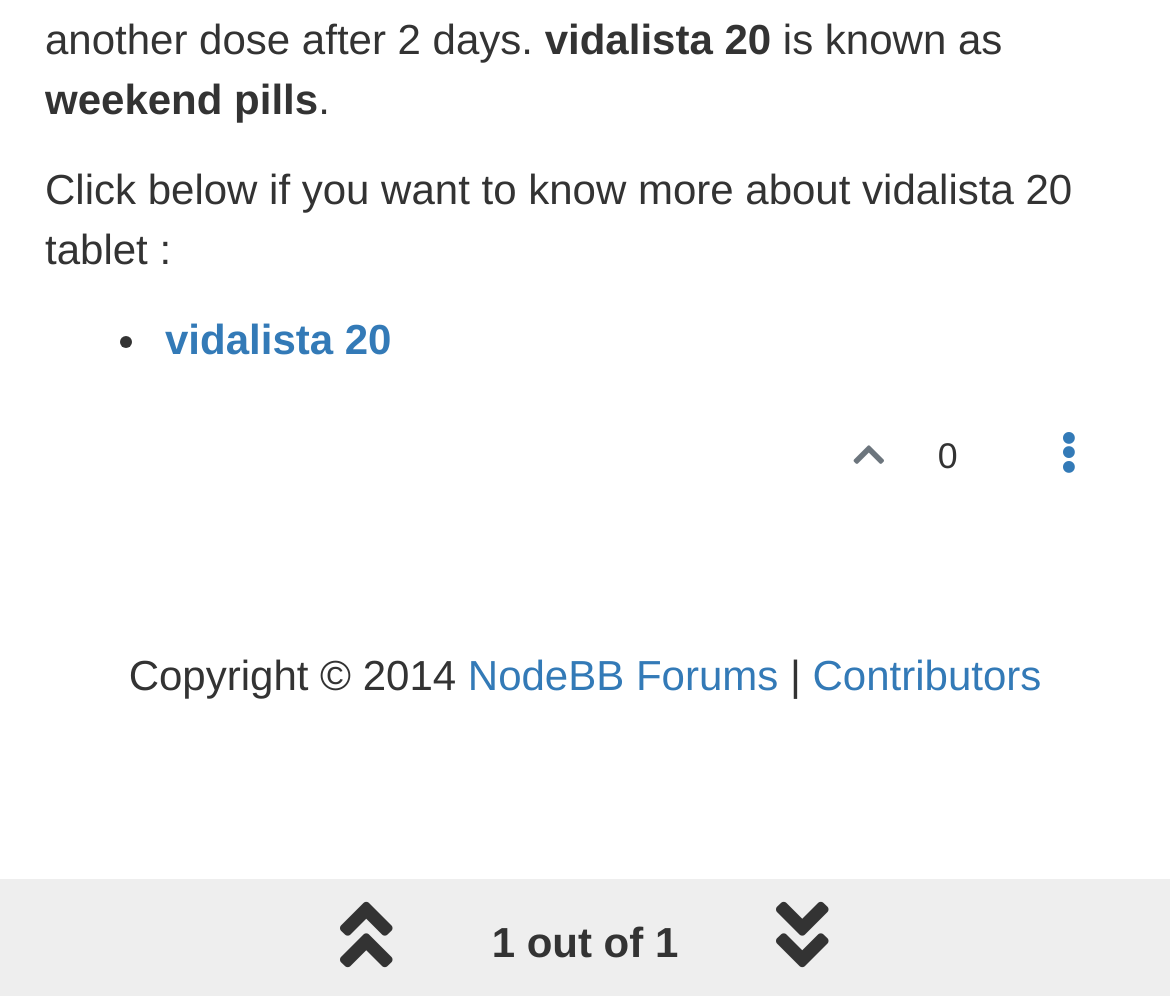Please determine the bounding box coordinates for the UI element described here. Use the format (top-left x, top-left y, bottom-right x, bottom-right y) with values bounded between 0 and 1: parent_node: 0

[0.703, 0.403, 0.78, 0.515]